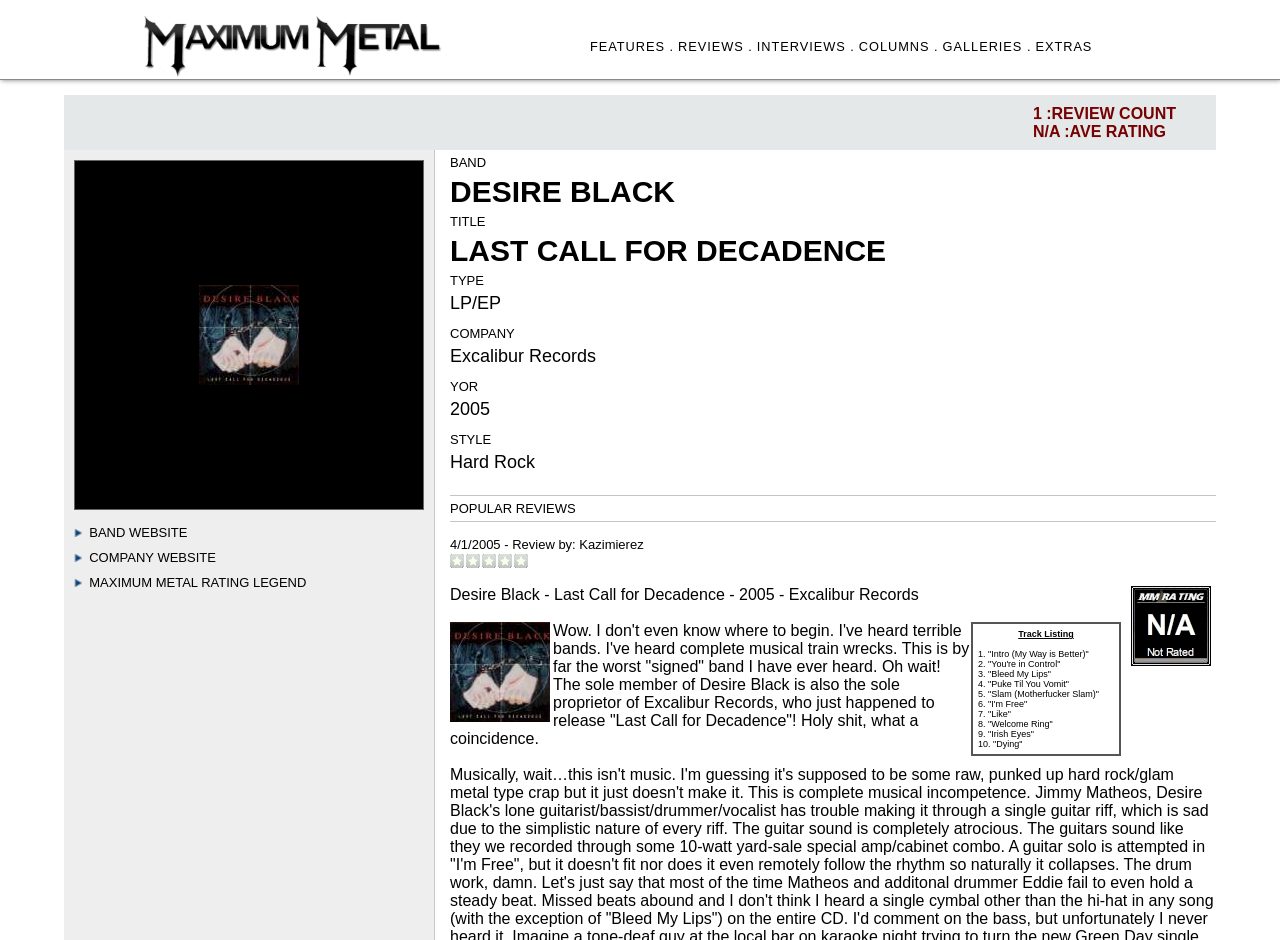Offer a thorough description of the webpage.

The webpage is an online source for heavy metal and hard rock news, reviews, interviews, and more, specifically focused on the band Desire Black and their album "Last Call for Decadence". 

At the top of the page, there is a banner with a quote "You can't be king of the world if you're a slave to the grind!" accompanied by an image. Below the banner, there are five main navigation links: FEATURES, REVIEWS, INTERVIEWS, COLUMNS, and GALLERIES. 

To the right of these links, there is a section with several images and links, including a link to the band's website and a company website. 

The main content of the page is a review of the album "Last Call for Decadence" by Desire Black. The review is divided into sections, including the band's information, album details, and the reviewer's comments. The band's information includes the album title, type, company, and year of release. The album details include the style, which is hard rock, and a track listing with 10 songs. 

The reviewer's comments are highly critical of the band, stating that they are the worst "signed" band they have ever heard. The reviewer also notes that the sole member of Desire Black is also the owner of Excalibur Records, which released the album. 

At the bottom of the page, there is a section with the review count and average rating, although the average rating is listed as N/A.